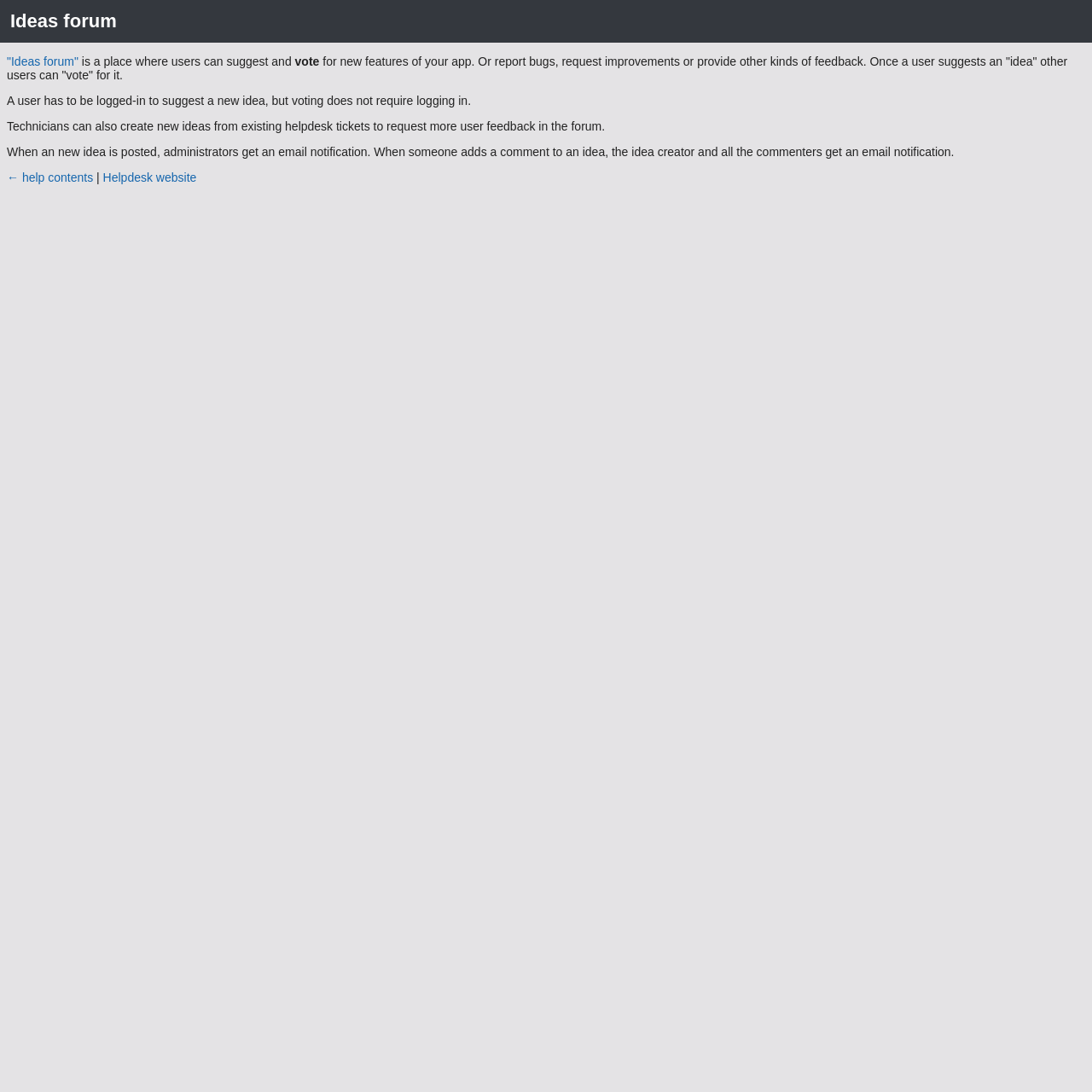Provide your answer to the question using just one word or phrase: What is the purpose of the ideas forum?

Suggest and vote for new features